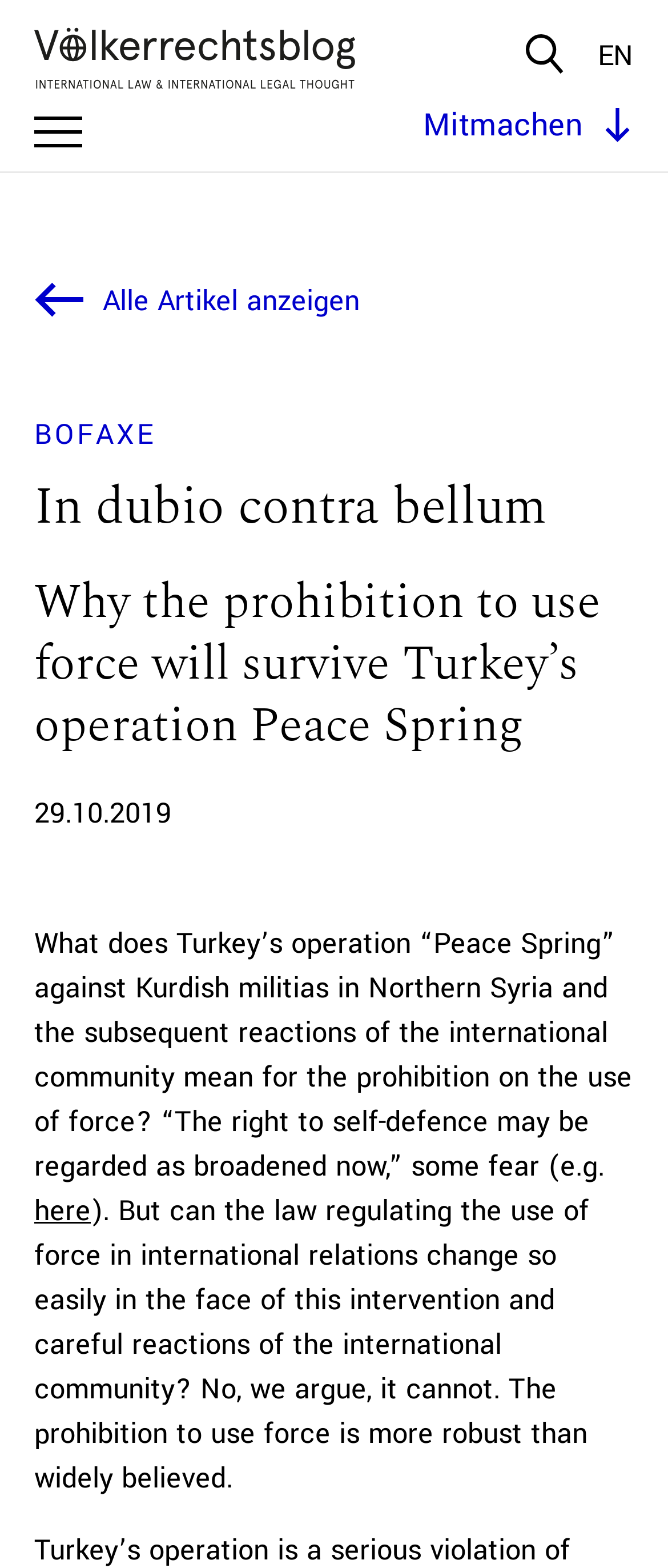Please provide a comprehensive response to the question below by analyzing the image: 
What is the title of the article?

The webpage has a heading 'Why the prohibition to use force will survive Turkey’s operation Peace Spring' which is the title of the article.